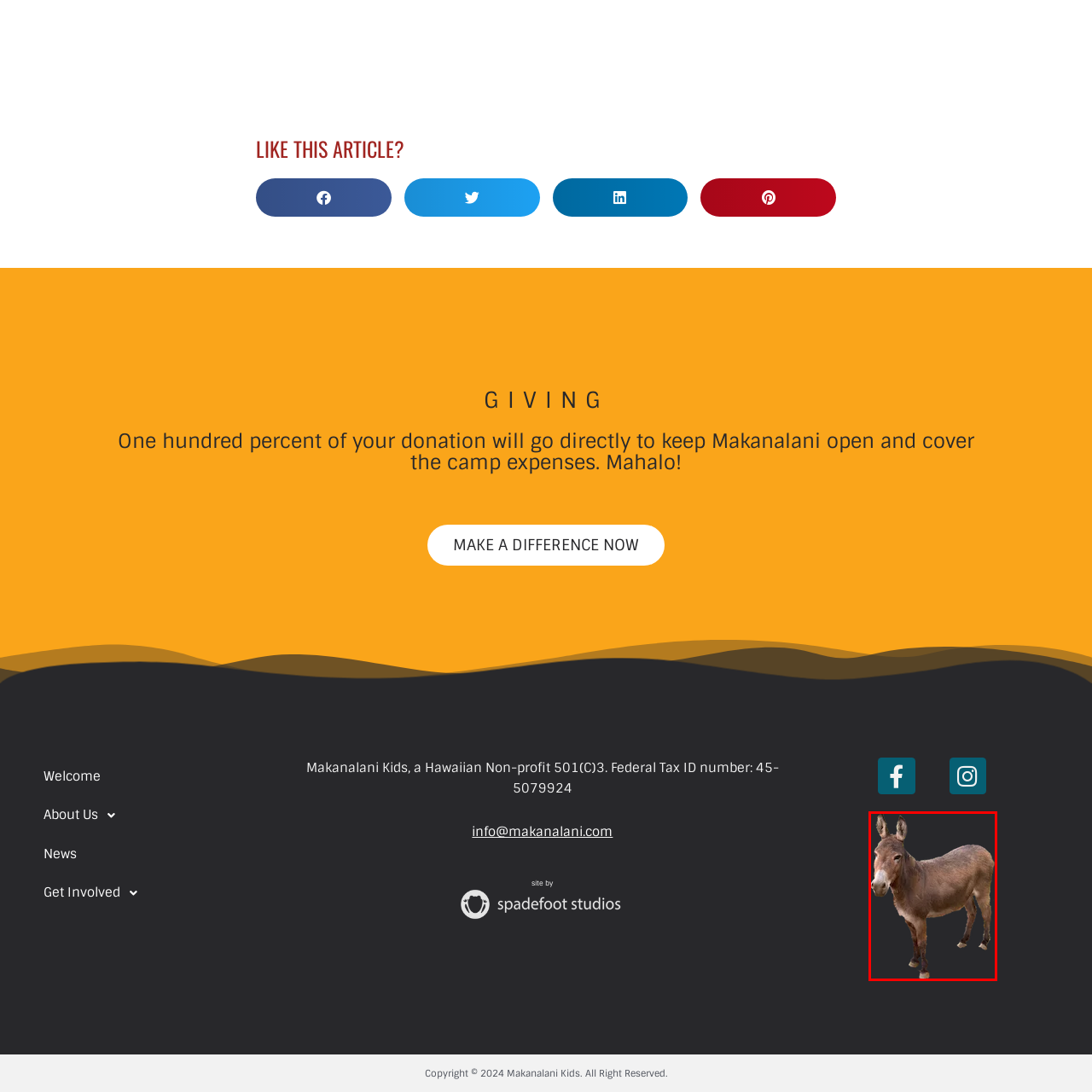Create a detailed description of the image enclosed by the red bounding box.

The image features a charming minidonkey, characterized by its sturdy frame and large, attentive ears. With a distinct brown coat, this small donkey stands with a gentle demeanor, showcasing its curious and friendly nature. The background is dark, allowing the minidonkey to stand out prominently, highlighting its features and textures. Known for their playful and sociable behaviors, minidonkeys are a beloved choice among animal enthusiasts, often bringing joy and companionship to those who care for them.